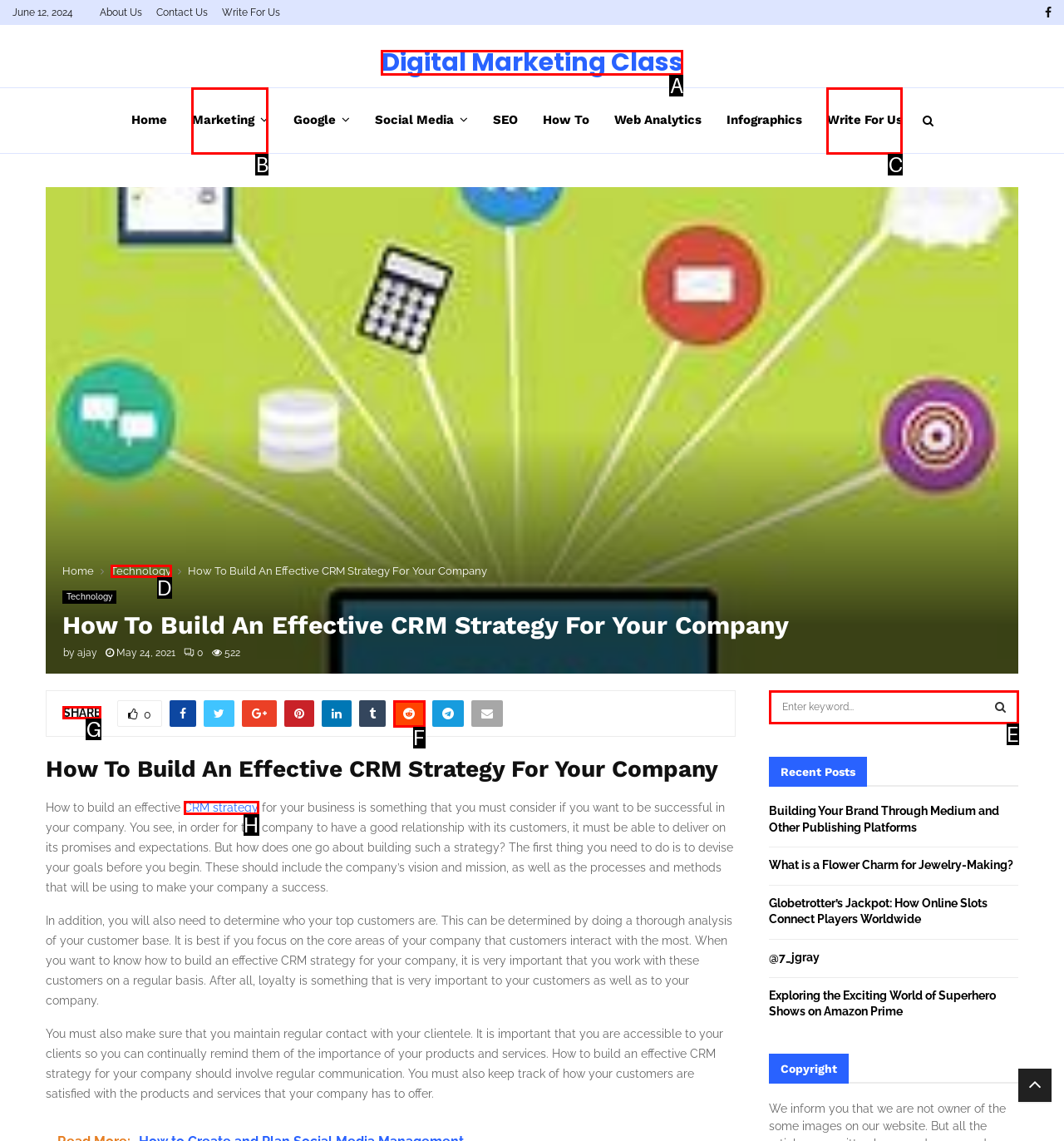Select the right option to accomplish this task: Click HOME. Reply with the letter corresponding to the correct UI element.

None